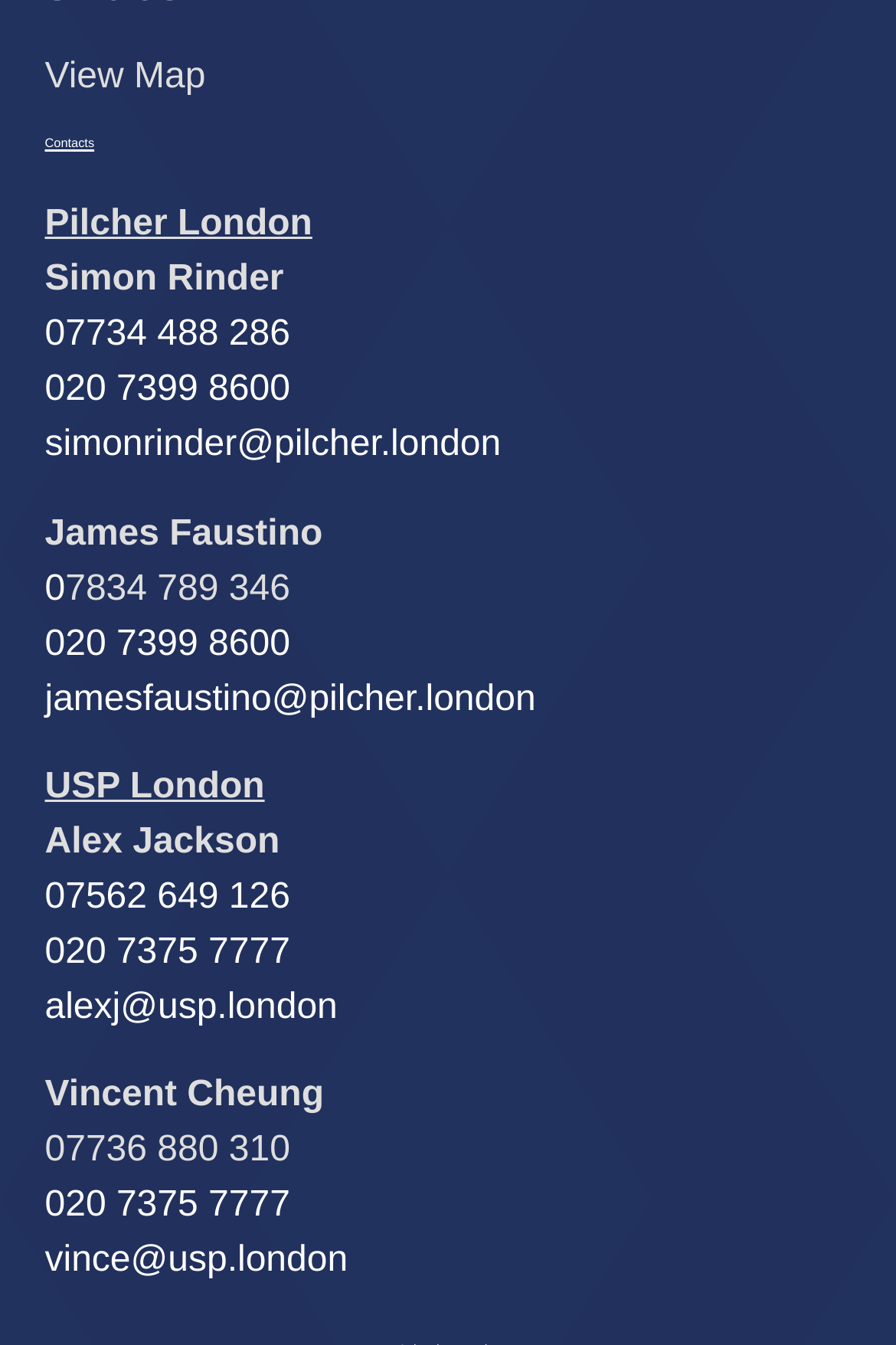Please pinpoint the bounding box coordinates for the region I should click to adhere to this instruction: "Email vince@usp.london".

[0.05, 0.923, 0.388, 0.952]